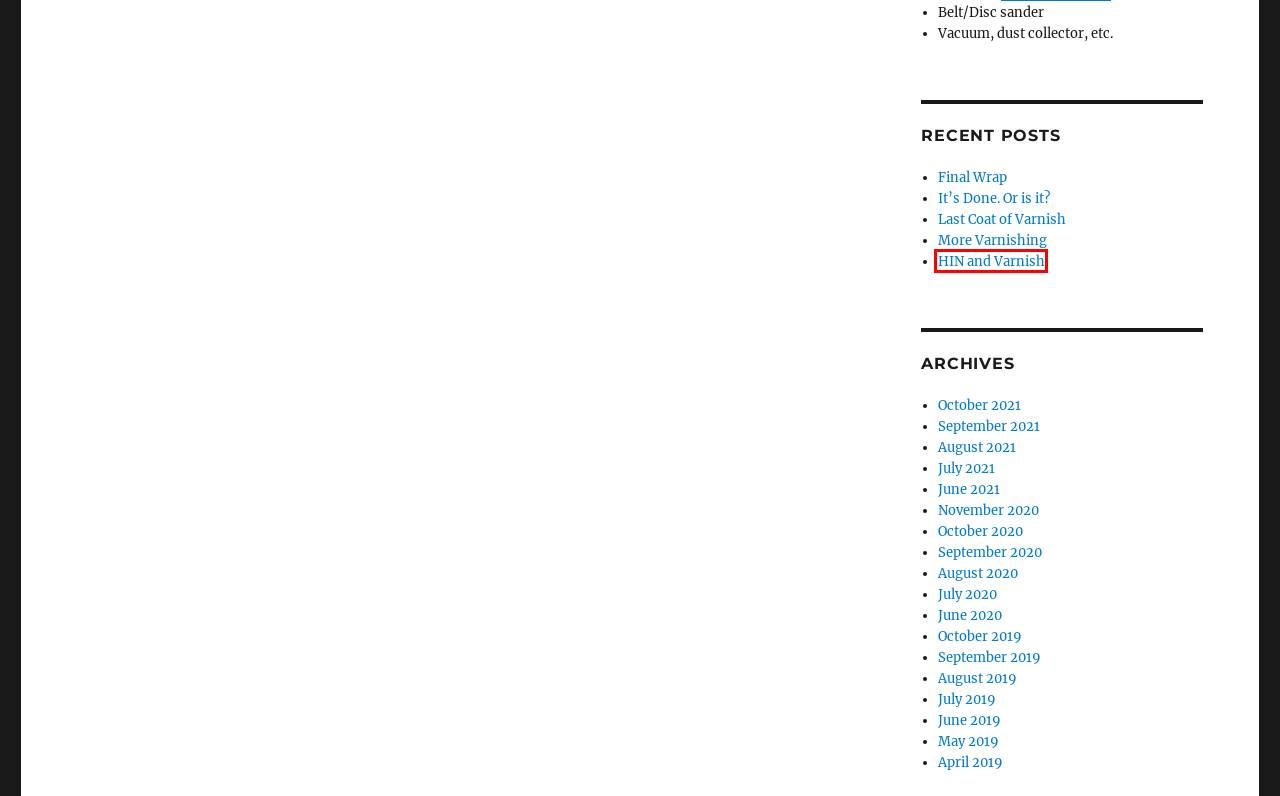Observe the screenshot of a webpage with a red bounding box highlighting an element. Choose the webpage description that accurately reflects the new page after the element within the bounding box is clicked. Here are the candidates:
A. August 2021 – Strip Built Kayak
B. July 2021 – Strip Built Kayak
C. HIN and Varnish – Strip Built Kayak
D. Last Coat of Varnish – Strip Built Kayak
E. More Varnishing – Strip Built Kayak
F. June 2020 – Strip Built Kayak
G. August 2019 – Strip Built Kayak
H. July 2019 – Strip Built Kayak

C